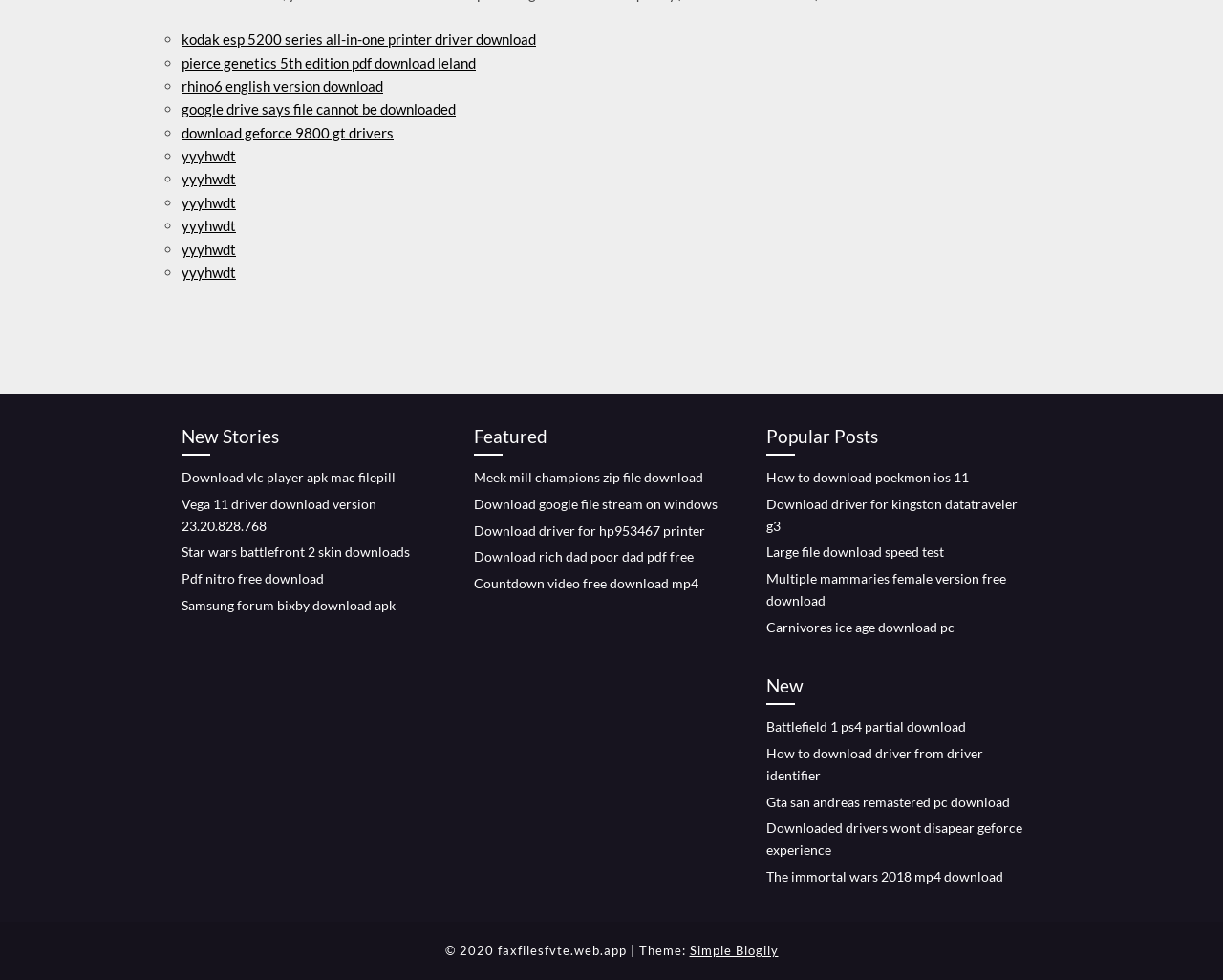Respond to the question below with a single word or phrase:
What is the category of the link 'Download vlc player apk mac filepill'?

New Stories